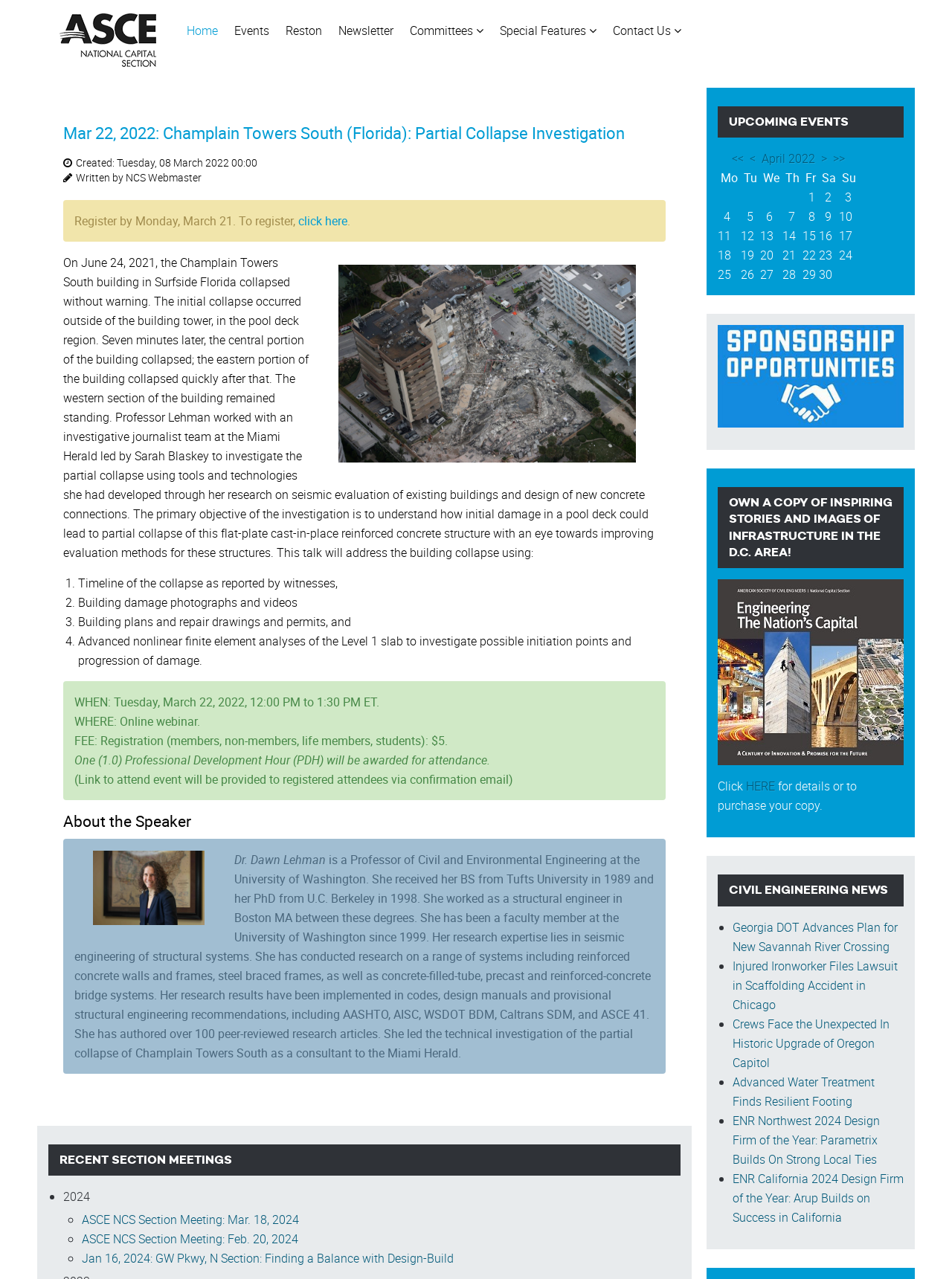Who is the speaker at the event on March 22, 2022?
Using the image as a reference, give a one-word or short phrase answer.

Dr. Dawn Lehman